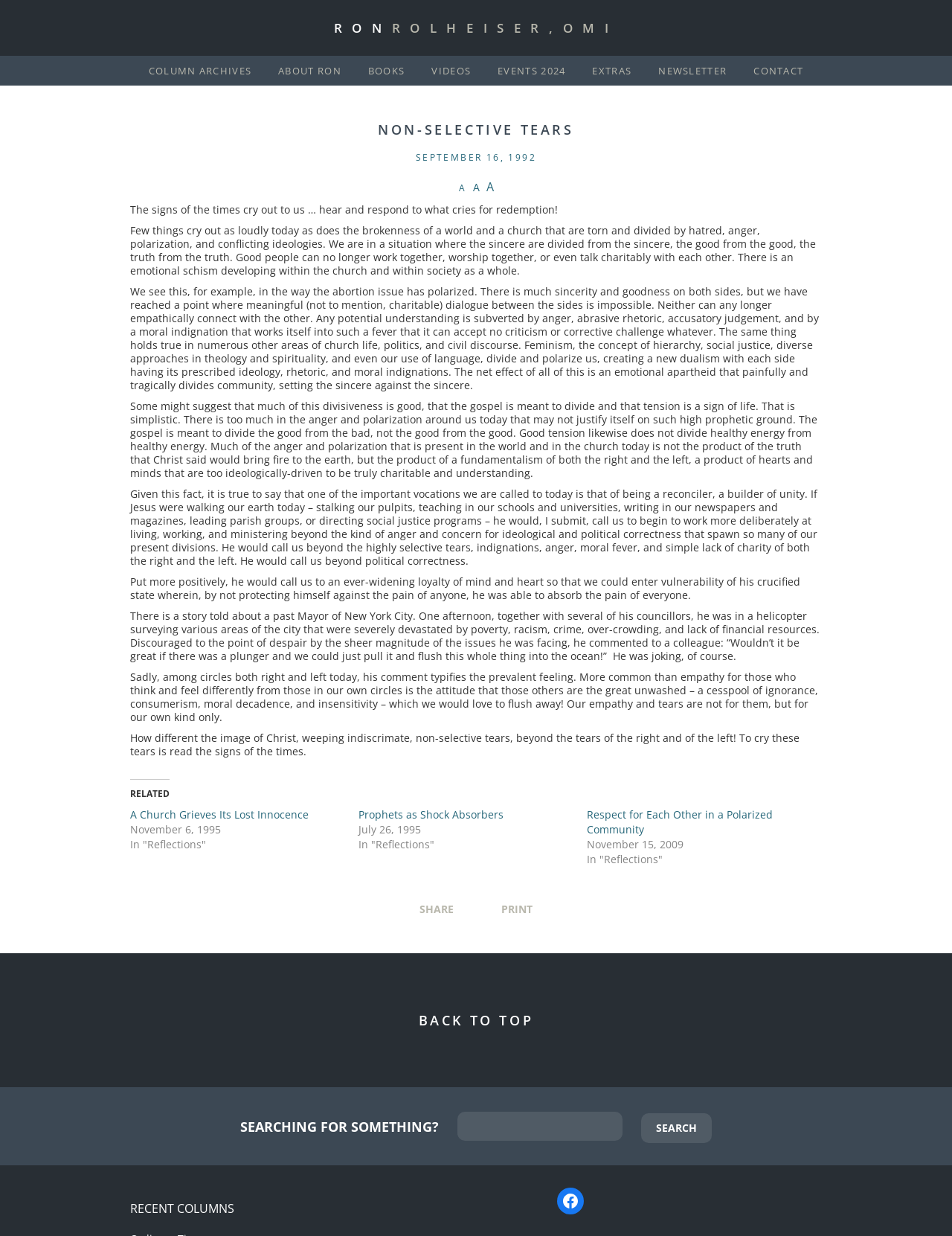Refer to the image and provide an in-depth answer to the question:
What is the title of the related article?

The related article is mentioned in the link element with the text 'A Church Grieves Its Lost Innocence'. This suggests that the title of the related article is 'A Church Grieves Its Lost Innocence'.